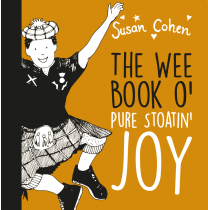What is the character on the cover wearing?
Answer the question with as much detail as possible.

The character on the cover is dressed in traditional Scottish attire, which includes a kilt and a tartan hat, showcasing cultural pride and adding to the playful theme of the book.